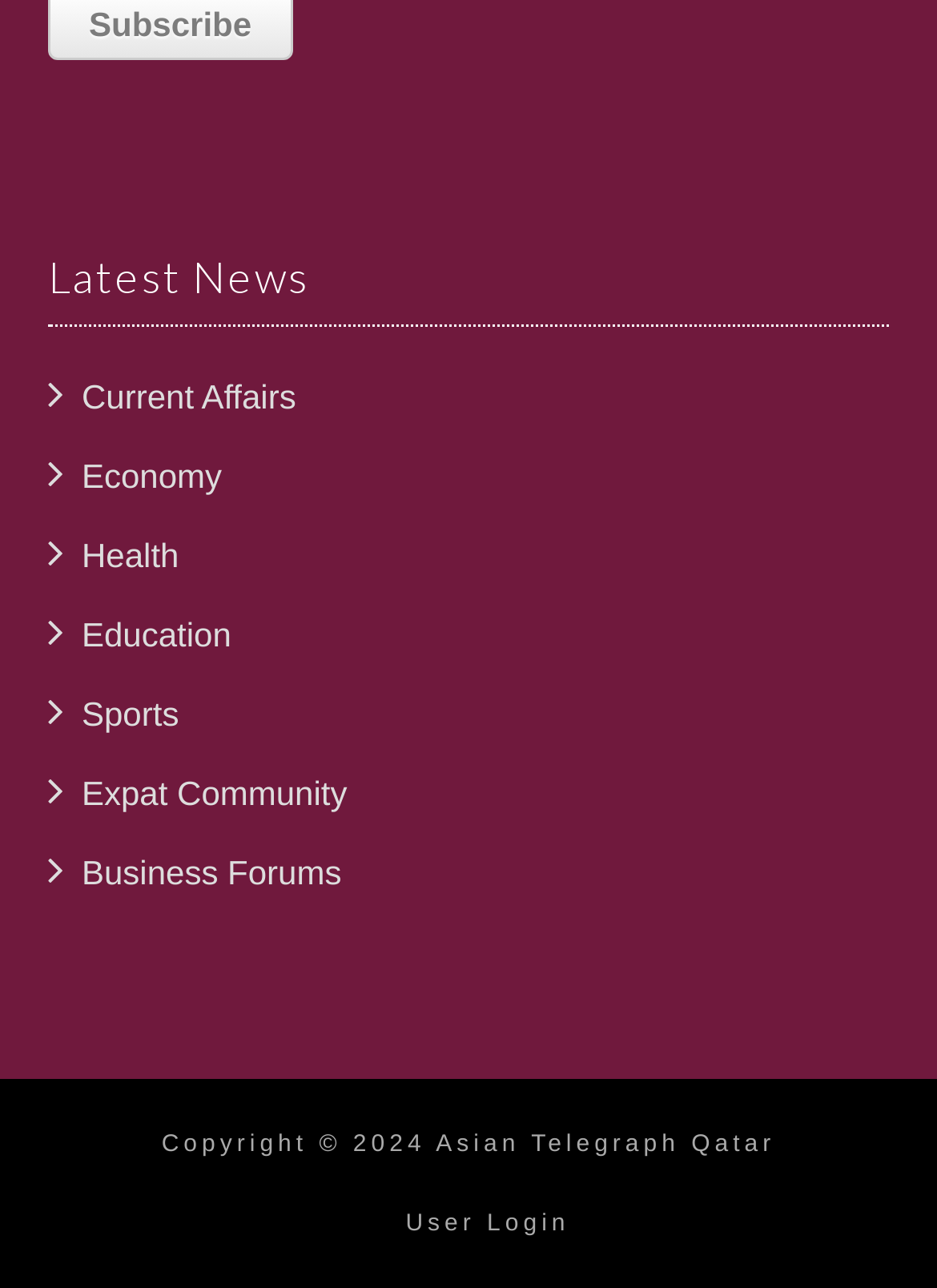What is the copyright year of the website? From the image, respond with a single word or brief phrase.

2024